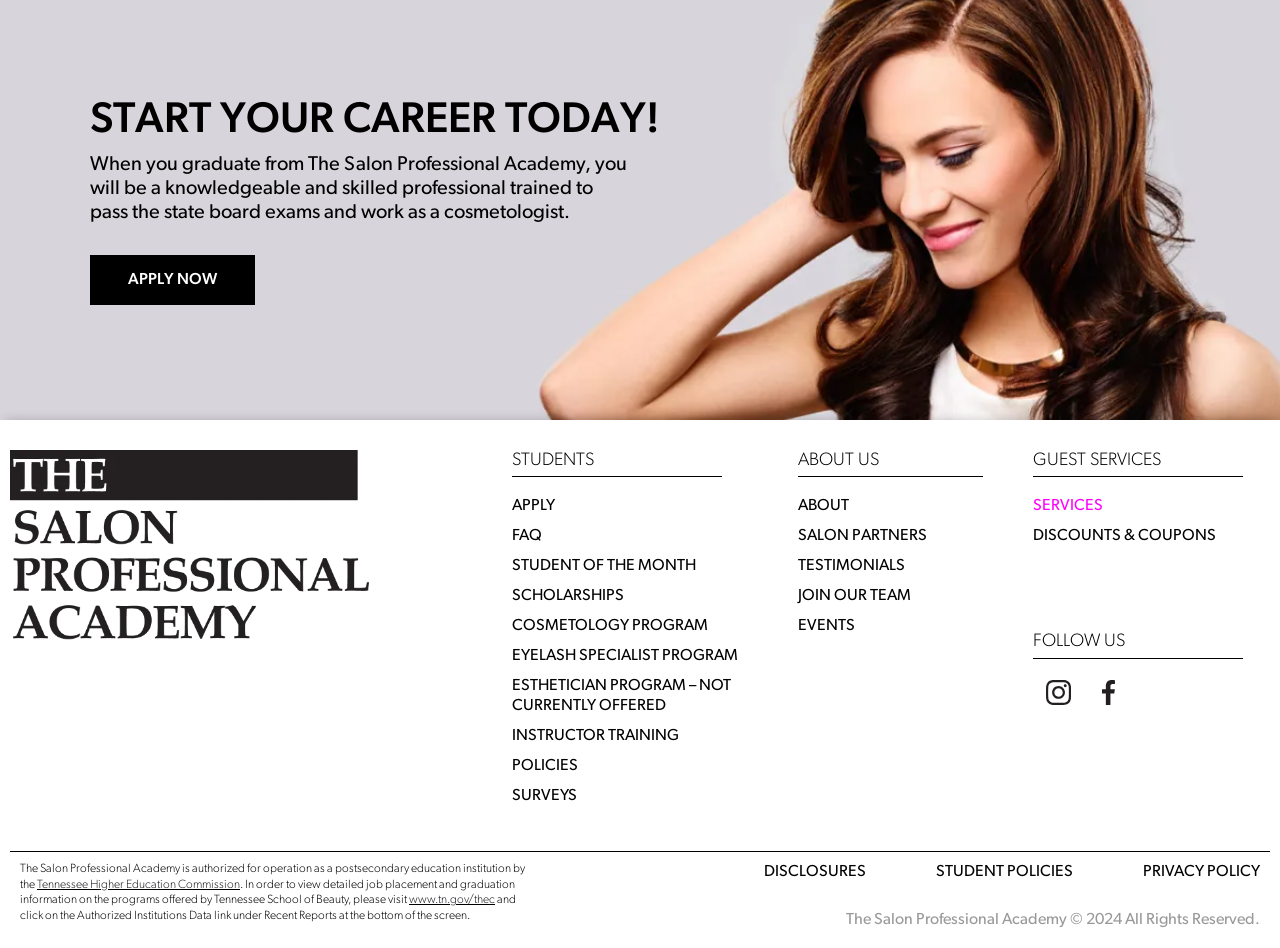Please use the details from the image to answer the following question comprehensively:
What is the purpose of the 'GUEST SERVICES' section?

The 'GUEST SERVICES' section appears to provide information and resources for guests of The Salon Professional Academy, including services offered and discounts available.